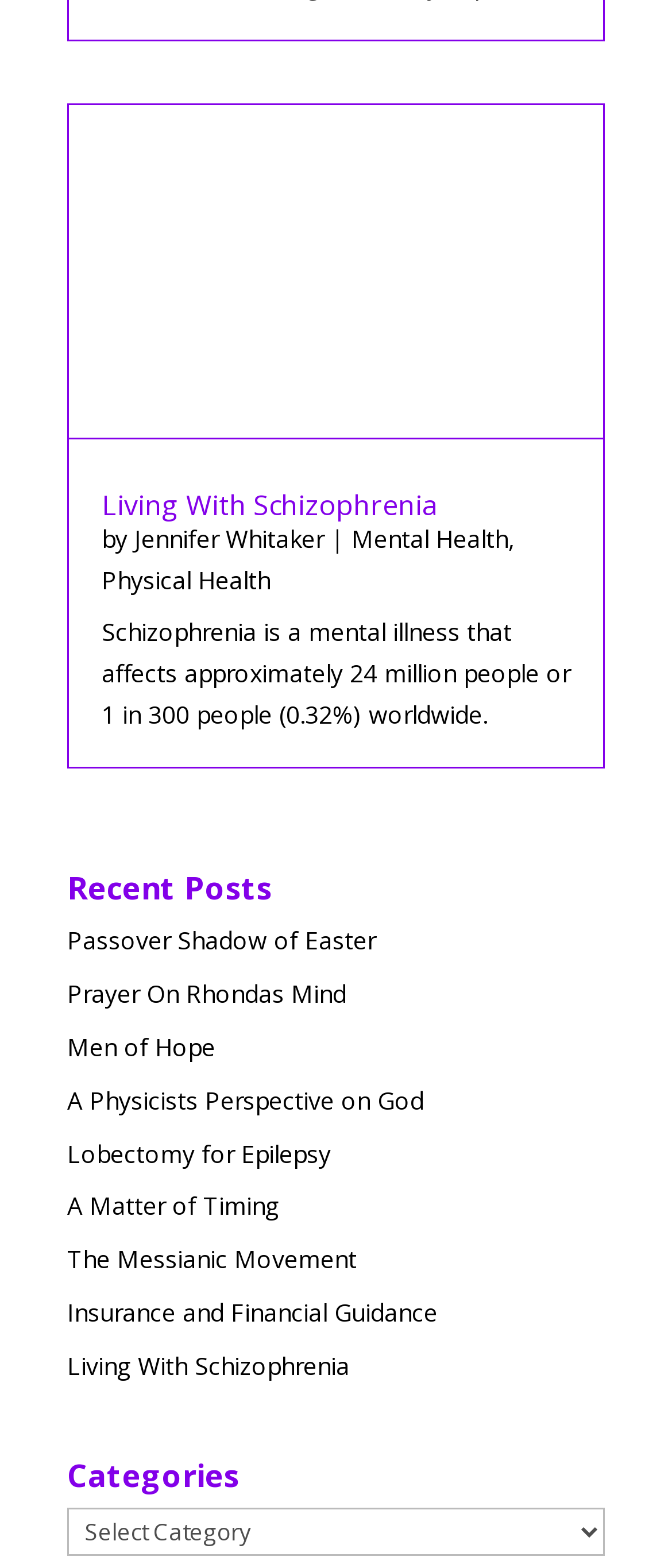Identify the coordinates of the bounding box for the element that must be clicked to accomplish the instruction: "Click on the 'Living With Schizophrenia' article".

[0.1, 0.066, 0.9, 0.281]